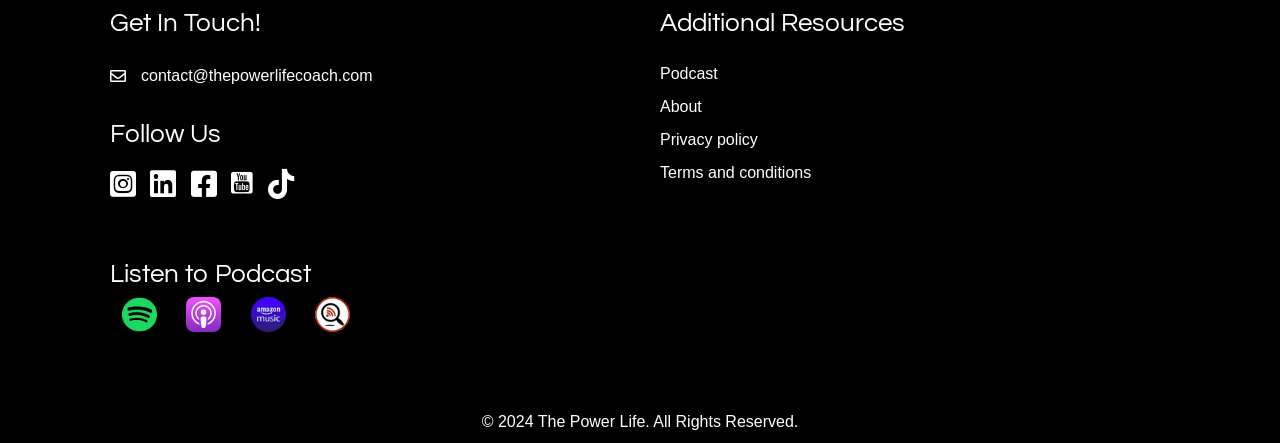Please locate the UI element described by "contact@thepowerlifecoach.com" and provide its bounding box coordinates.

[0.11, 0.145, 0.291, 0.197]